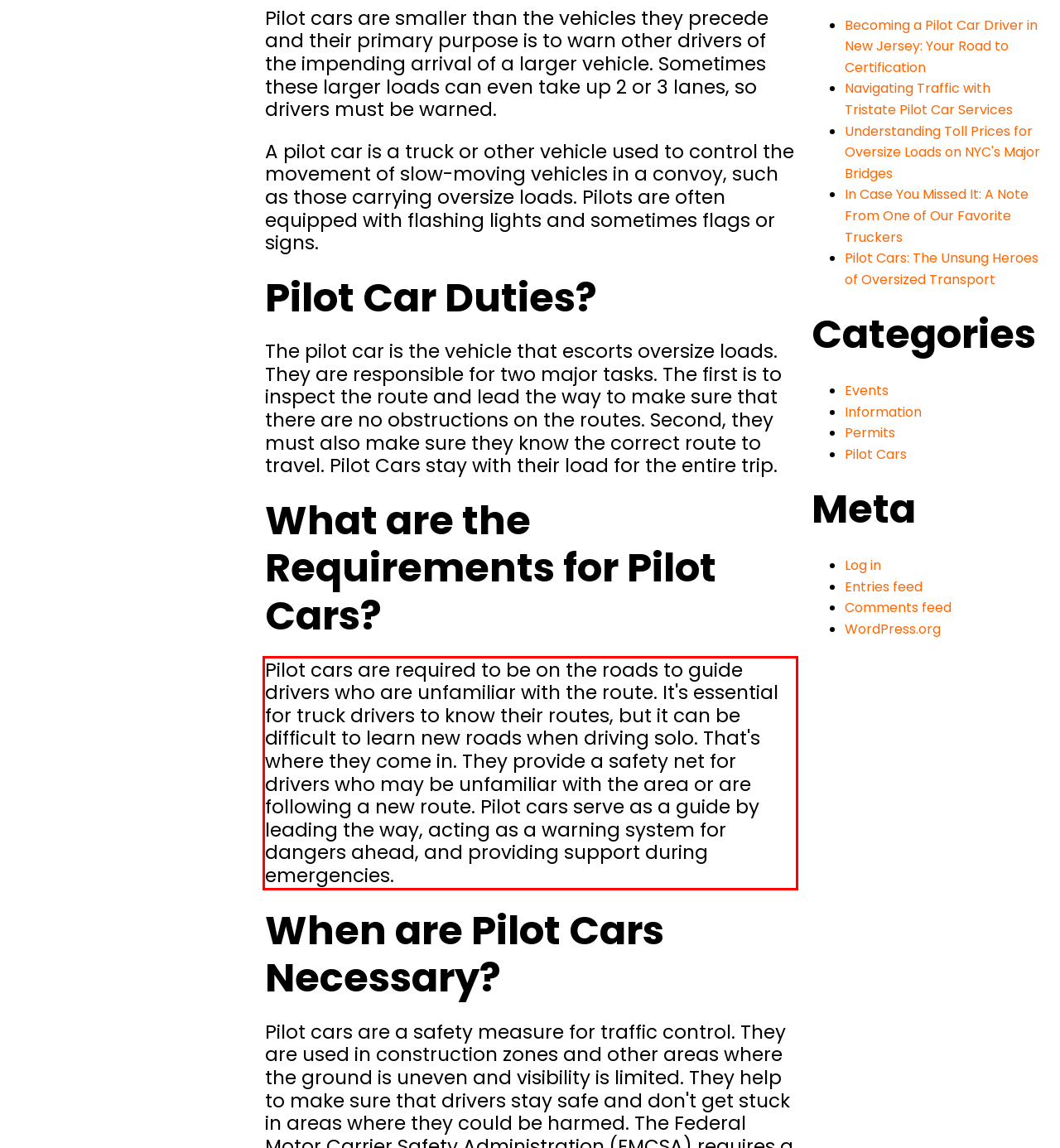Examine the webpage screenshot, find the red bounding box, and extract the text content within this marked area.

Pilot cars are required to be on the roads to guide drivers who are unfamiliar with the route. It's essential for truck drivers to know their routes, but it can be difficult to learn new roads when driving solo. That's where they come in. They provide a safety net for drivers who may be unfamiliar with the area or are following a new route. Pilot cars serve as a guide by leading the way, acting as a warning system for dangers ahead, and providing support during emergencies.